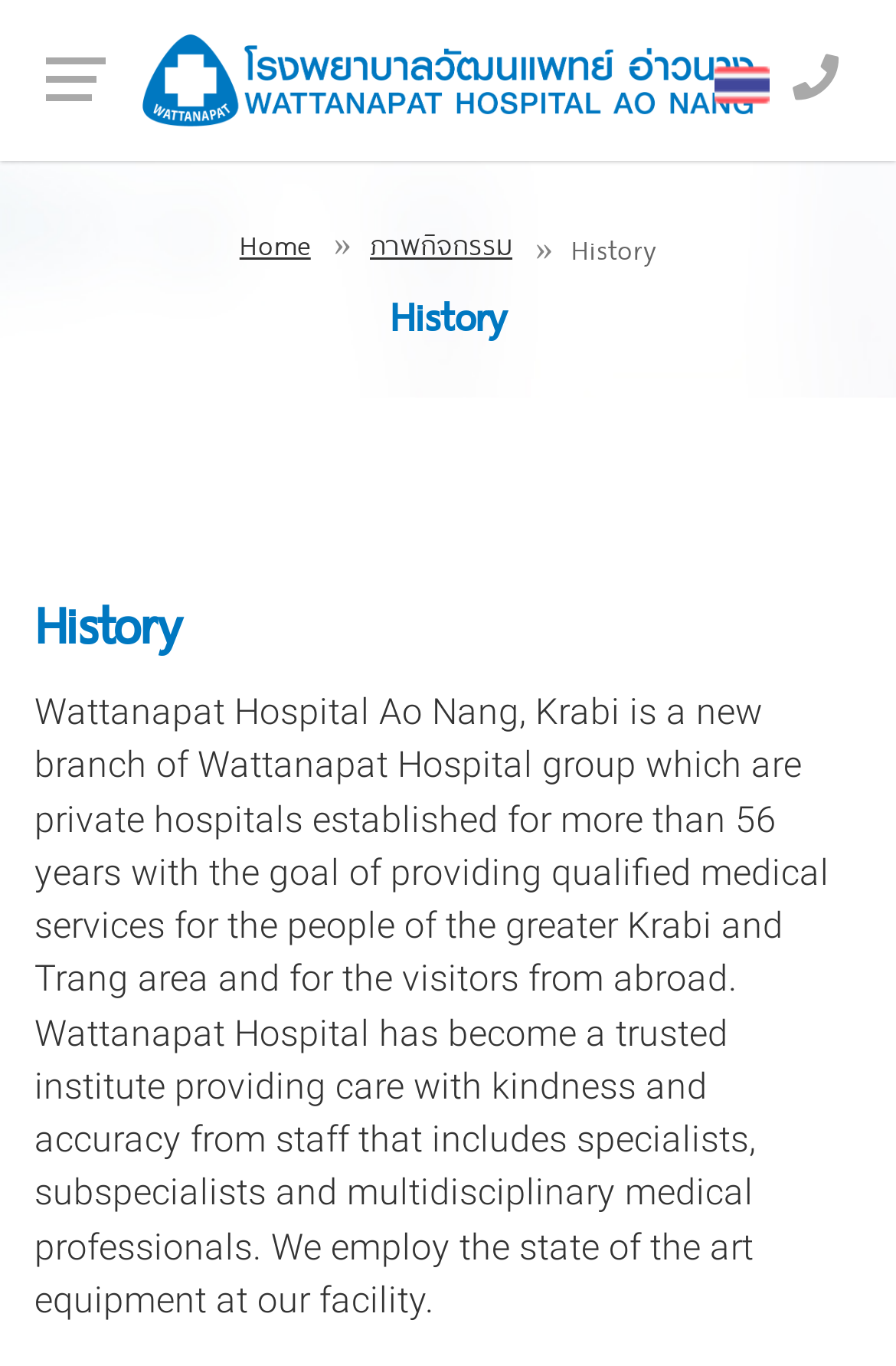Determine the bounding box of the UI element mentioned here: "alt="ไทย" title="ไทย"". The coordinates must be in the format [left, top, right, bottom] with values ranging from 0 to 1.

[0.746, 0.0, 0.91, 0.118]